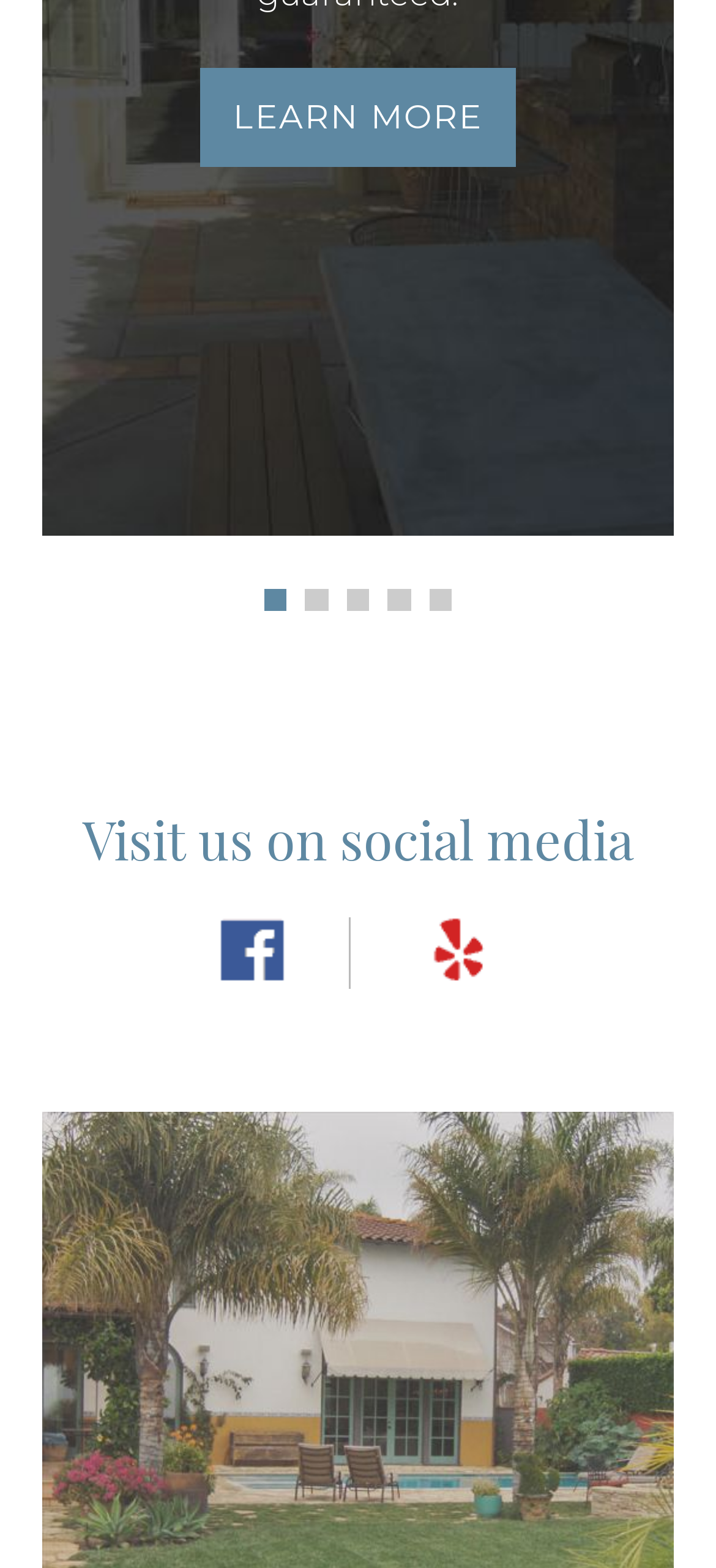Identify the coordinates of the bounding box for the element described below: "1". Return the coordinates as four float numbers between 0 and 1: [left, top, right, bottom].

[0.368, 0.375, 0.522, 0.398]